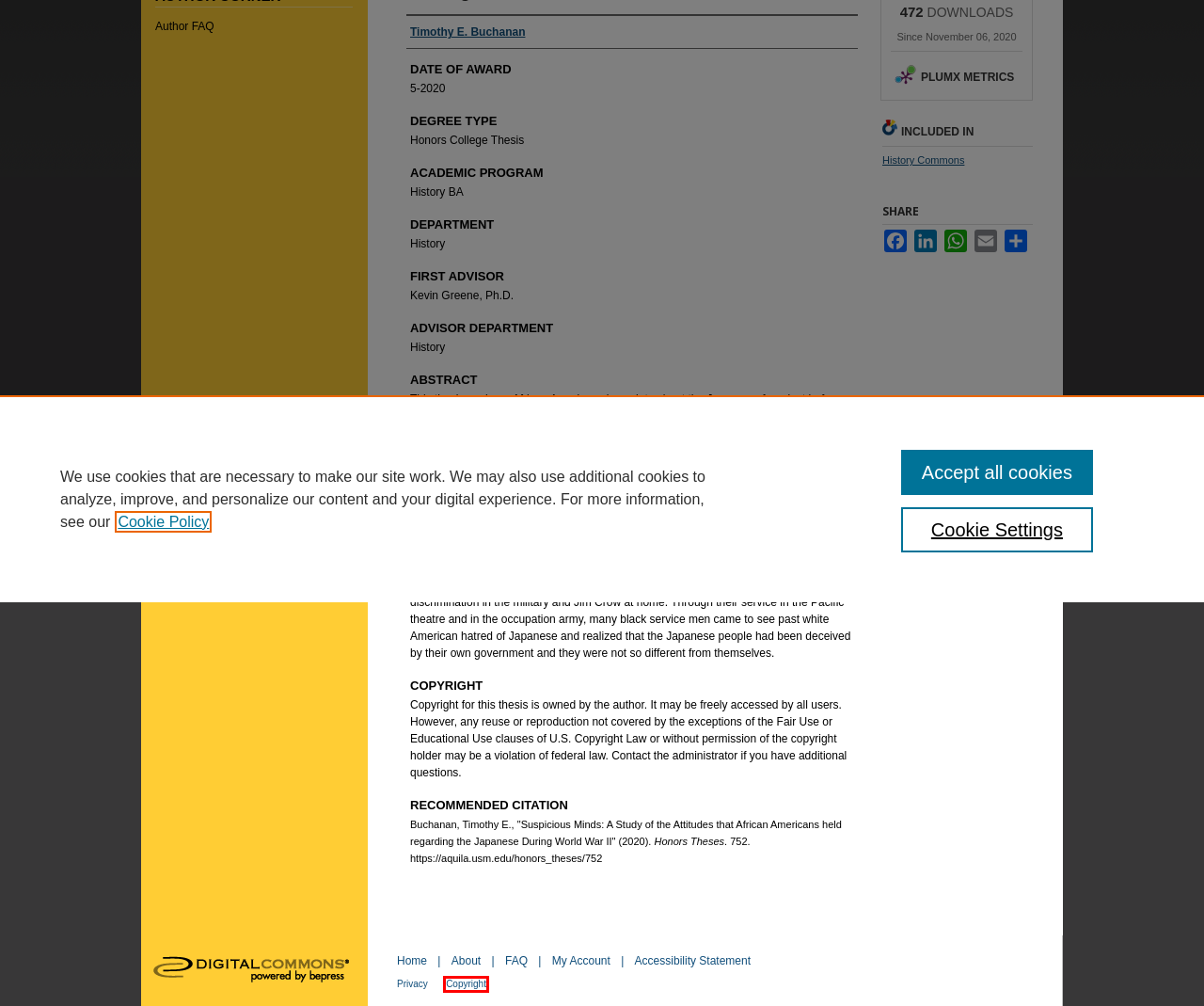After examining the screenshot of a webpage with a red bounding box, choose the most accurate webpage description that corresponds to the new page after clicking the element inside the red box. Here are the candidates:
A. Digital Commons | Digital showcase for scholarly work | Elsevier
B. History | Open Access Articles | Digital Commons Network™
C. The Aquila Digital Community: Accessibility Statement
D. AddToAny - Share
E. Copyright - bepress
F. Cookie Notice | Elsevier Legal
G. PlumX
H. Authors and Works by Discipline

E